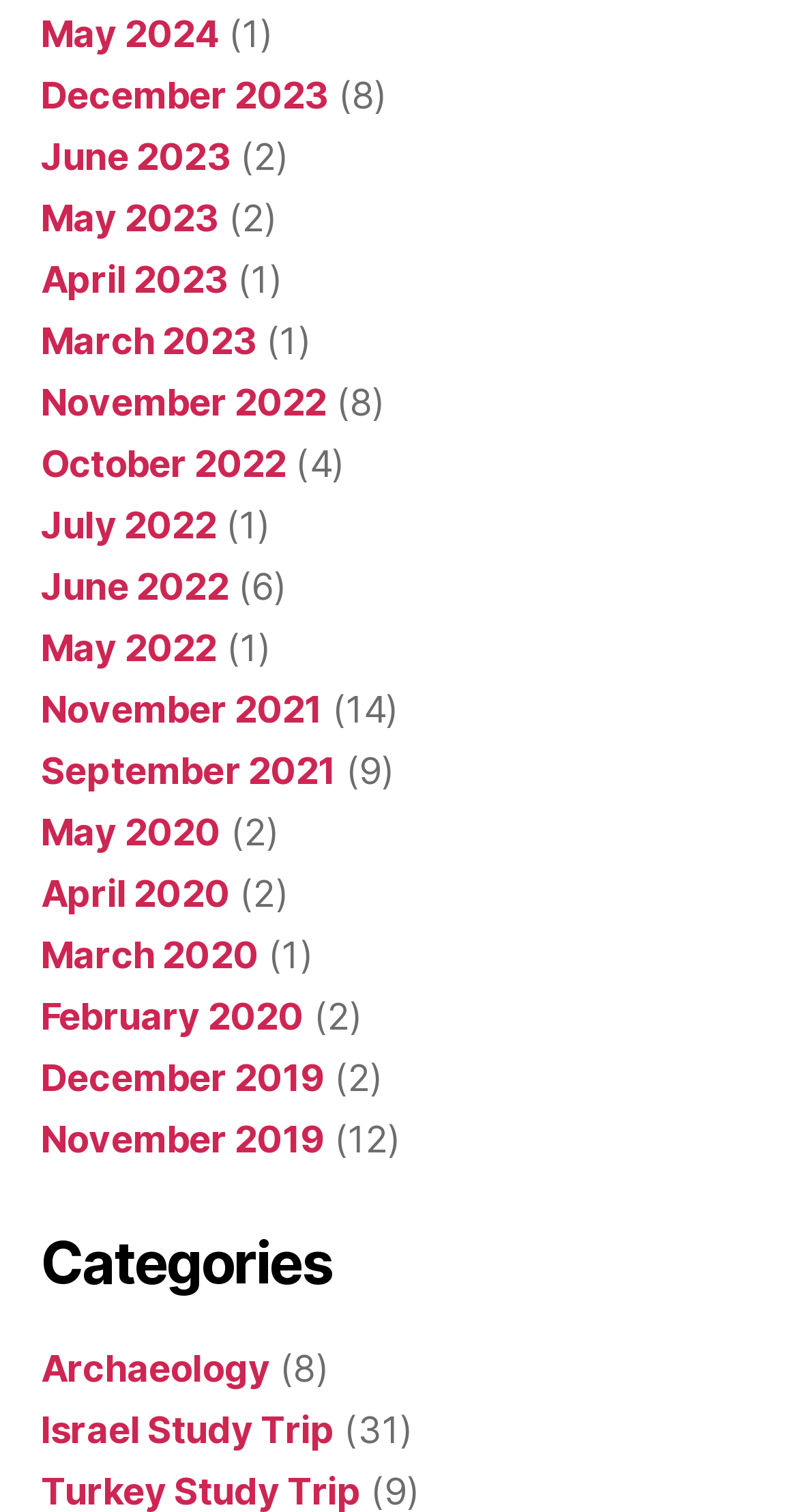Please answer the following question using a single word or phrase: 
What is the earliest month listed in the archives?

May 2020